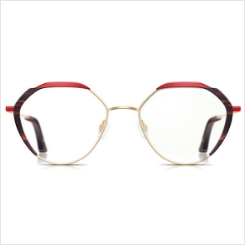Respond to the following question using a concise word or phrase: 
What is the intended use of these glasses?

For various occasions